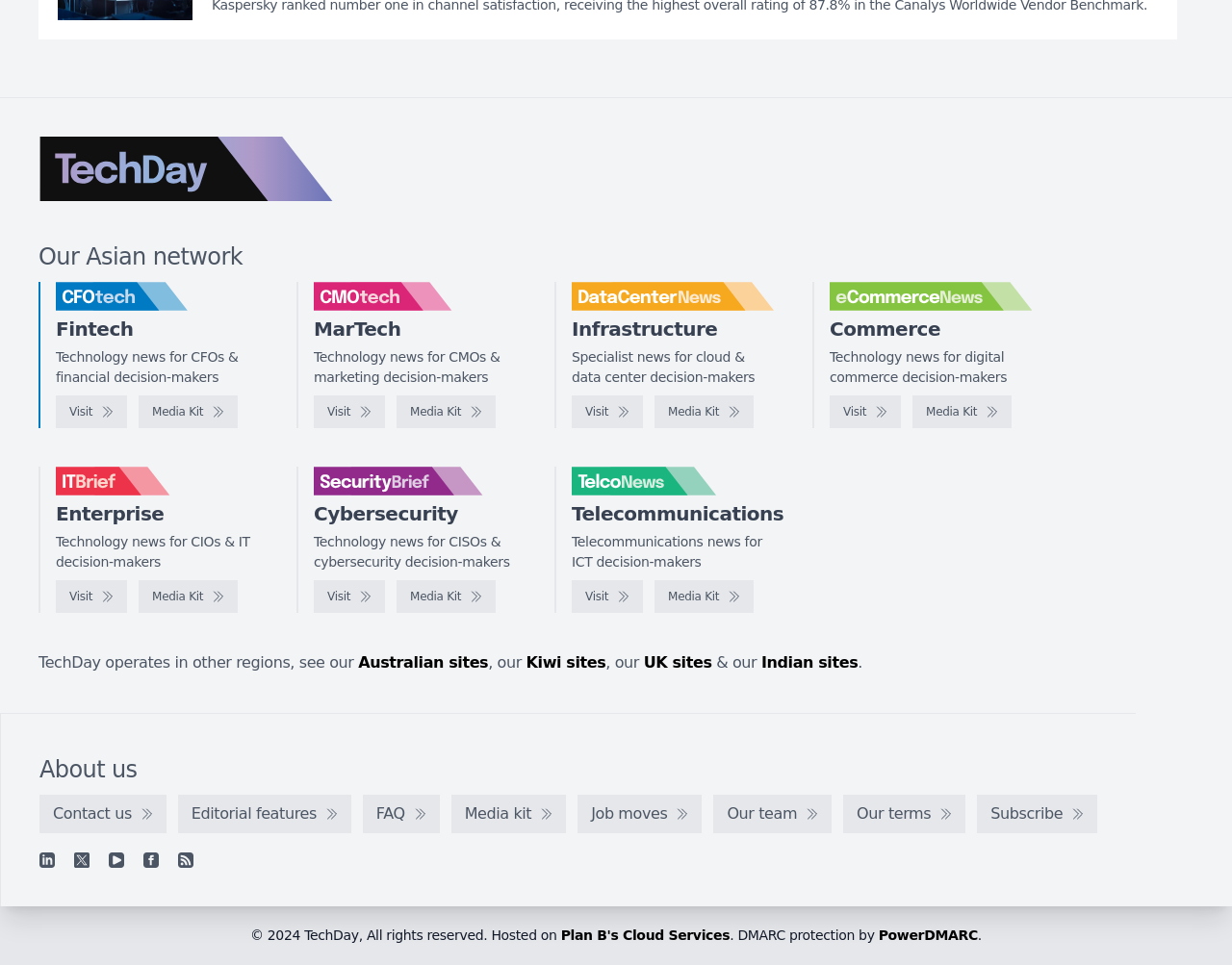Answer the question below with a single word or a brief phrase: 
What is the topic of the 'CFOtech' section?

Fintech